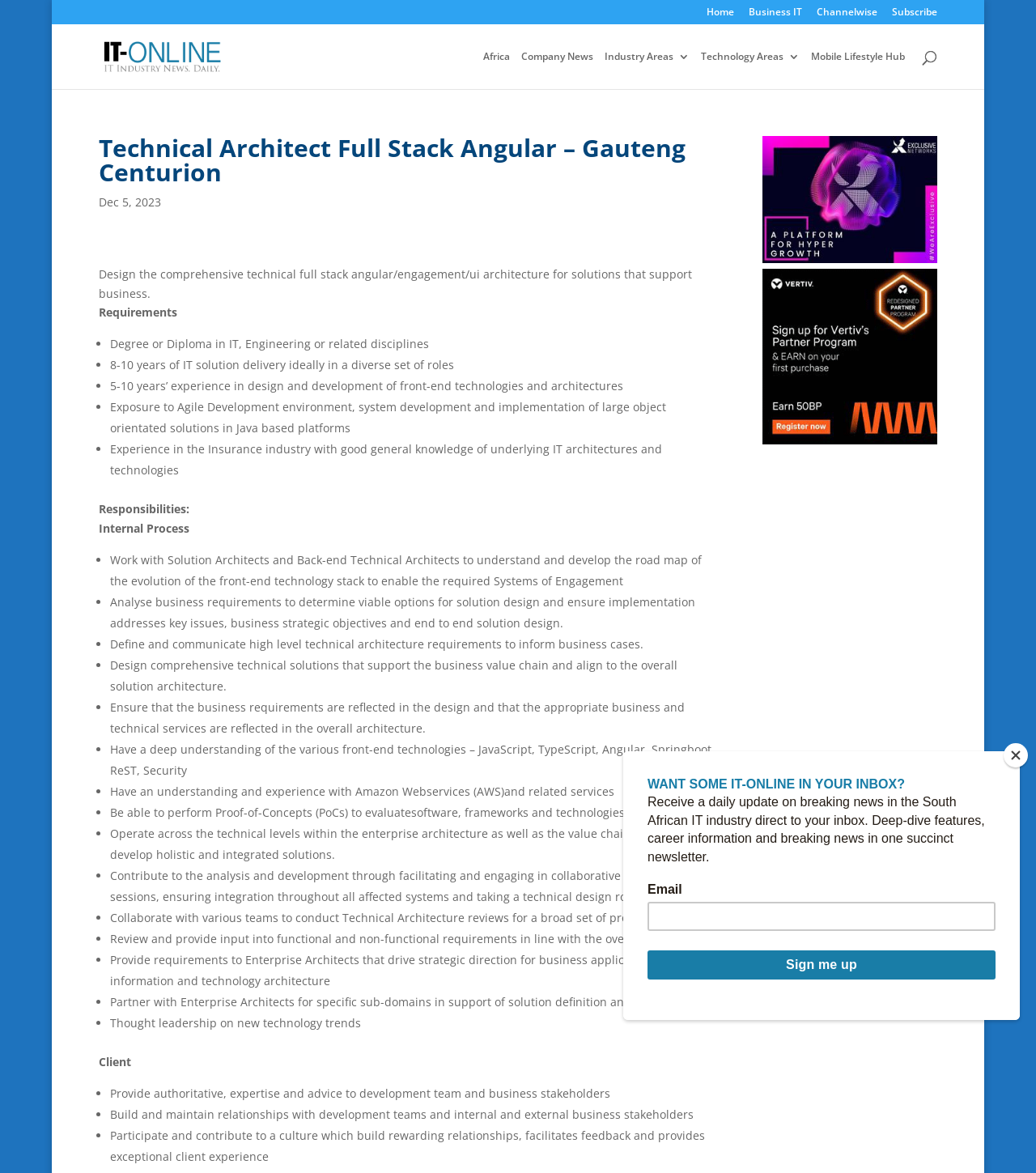Refer to the screenshot and answer the following question in detail:
What is the experience required for the job?

The experience required for the job can be found in the 'Requirements' section of the webpage. The section lists several requirements, including '8-10 years of IT solution delivery ideally in a diverse set of roles', which is the answer to this question.